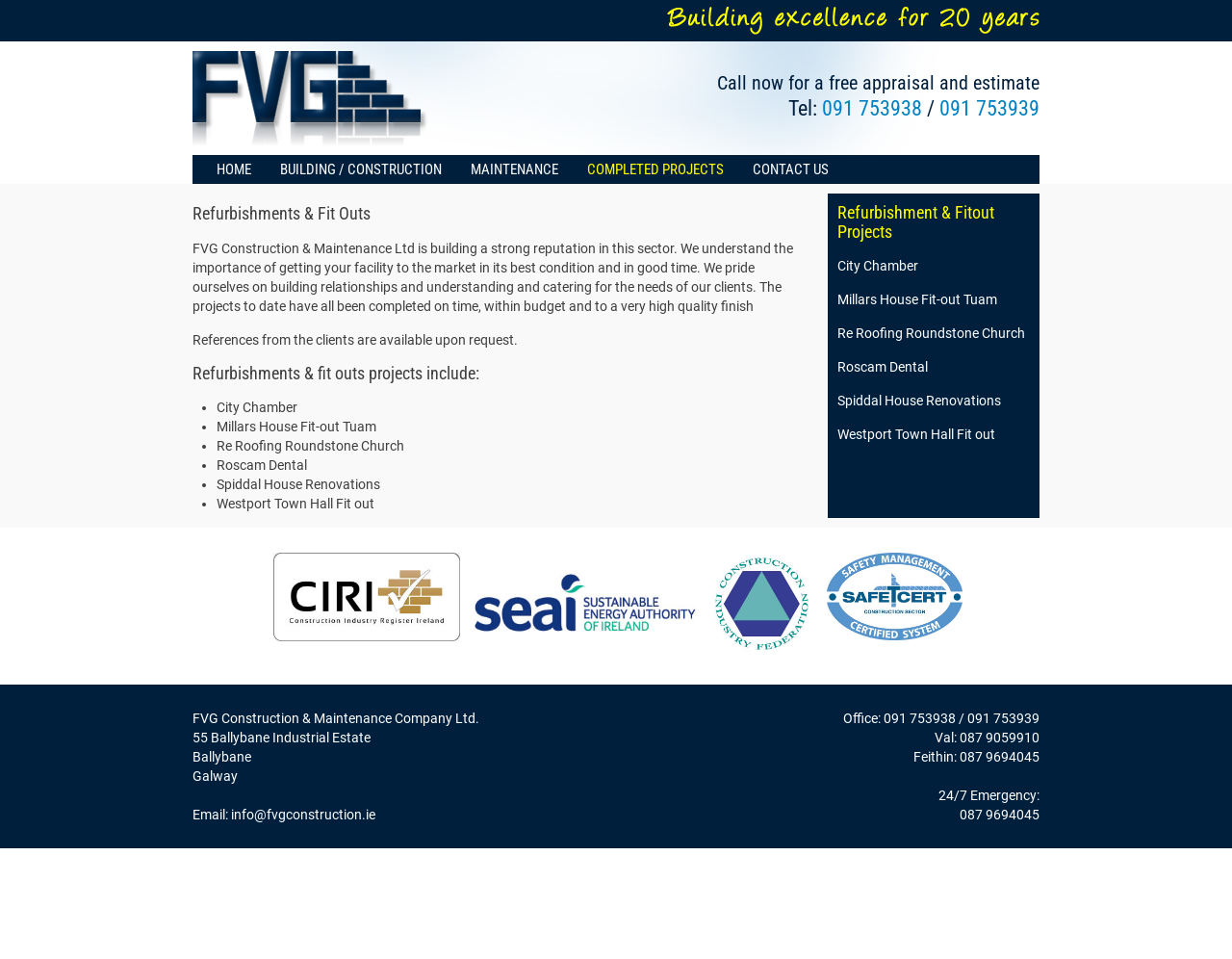Find the bounding box coordinates corresponding to the UI element with the description: "Millars House Fit-out Tuam". The coordinates should be formatted as [left, top, right, bottom], with values as floats between 0 and 1.

[0.176, 0.437, 0.305, 0.453]